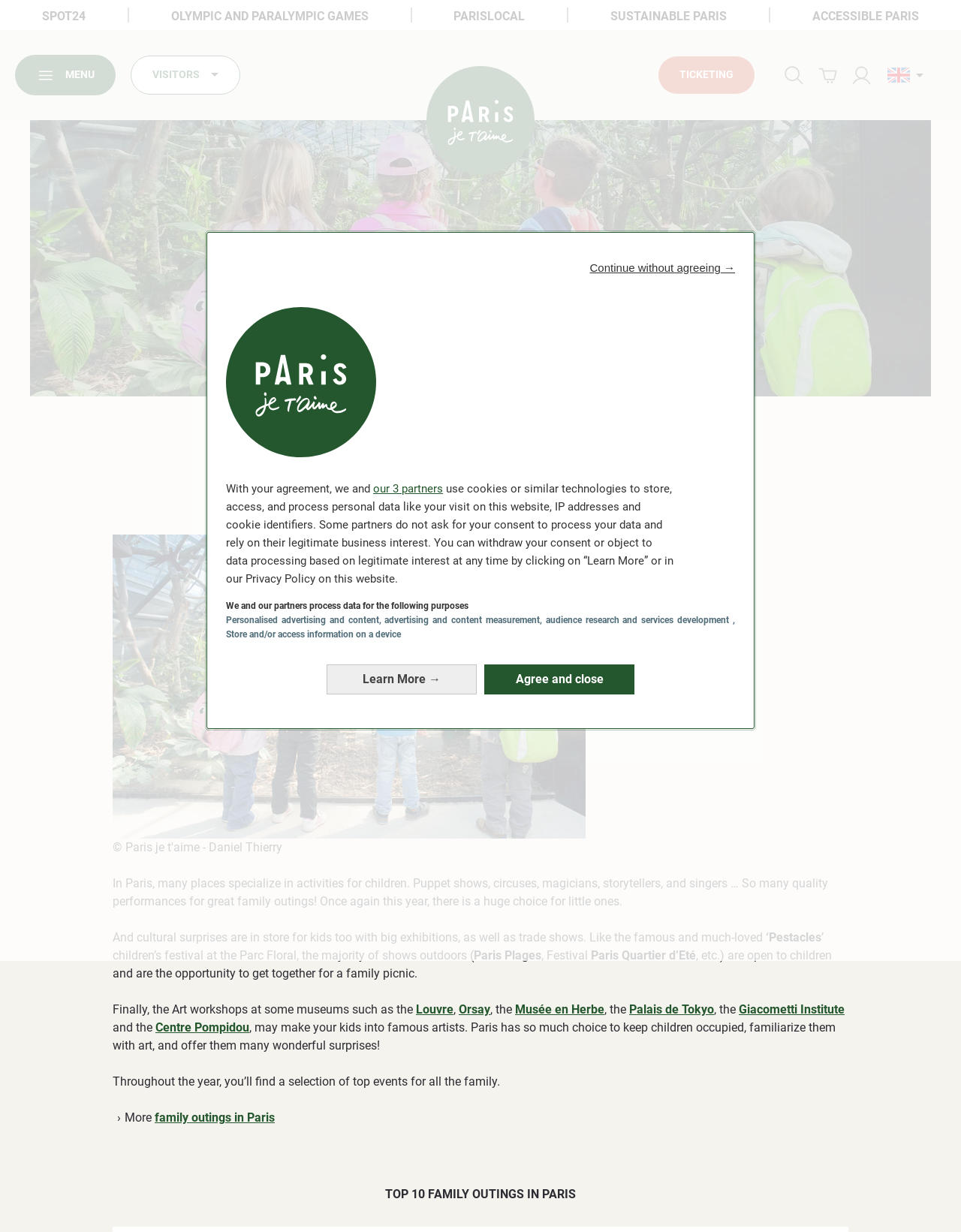What is the name of the children's festival mentioned on the webpage?
Provide a detailed and extensive answer to the question.

The webpage mentions a children's festival called 'Pestacles' which takes place at the Parc Floral. This festival is likely to be a popular event for families with children, offering a range of activities and entertainment for kids.